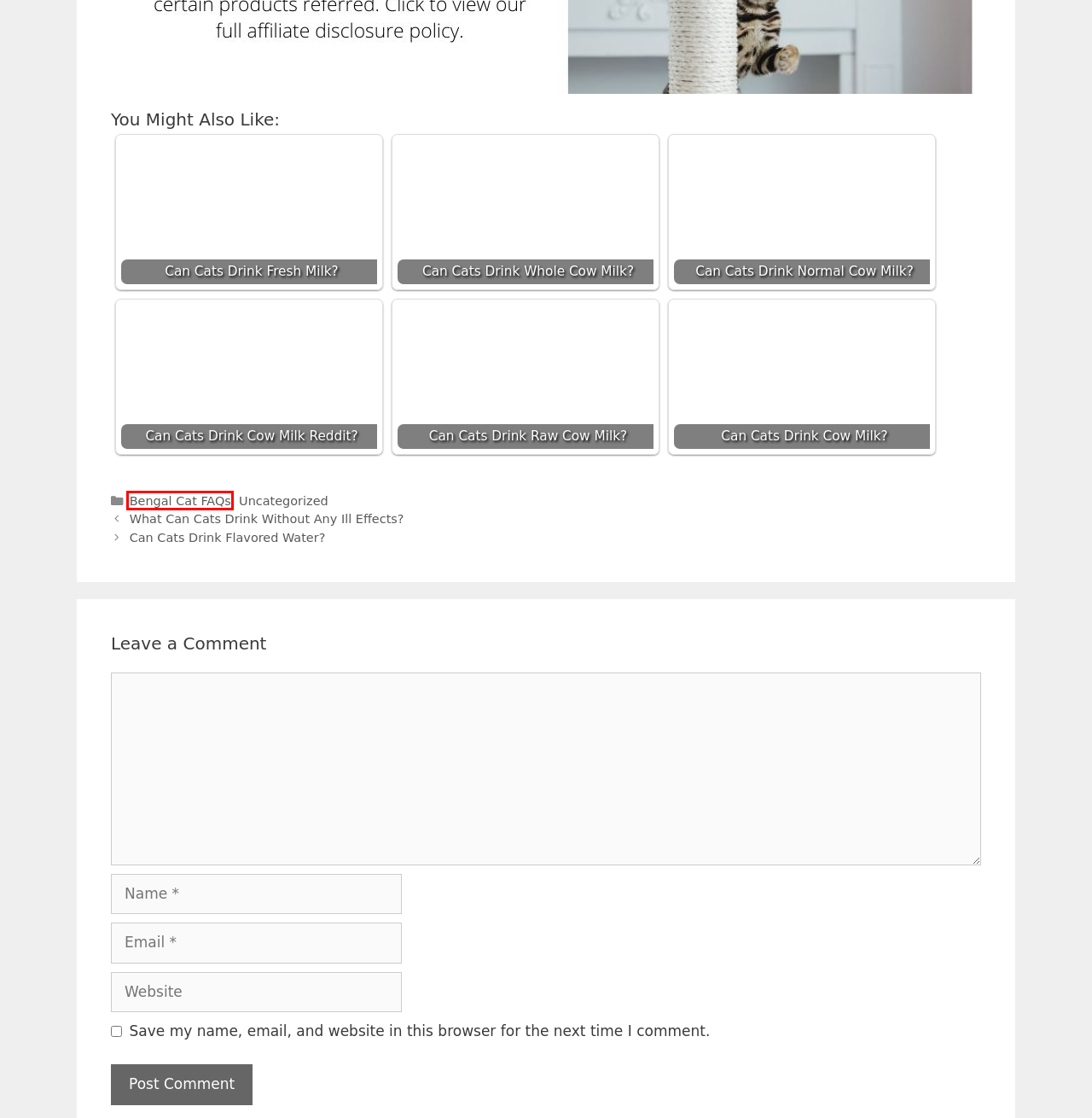You are given a screenshot of a webpage with a red rectangle bounding box. Choose the best webpage description that matches the new webpage after clicking the element in the bounding box. Here are the candidates:
A. Bengal Cat FAQs - Authentic Bengal Cats
B. Can Cats Drink Cow Milk? - Authentic Bengal Cats
C. Can Cats Drink Flavored Water? - Authentic Bengal Cats
D. What Can Cats Drink Without Any Ill Effects? - Authentic Bengal Cats
E. Can Cats Drink Normal Cow Milk? - Authentic Bengal Cats
F. Can Cats Drink Whole Cow Milk? - Authentic Bengal Cats
G. Can Cats Drink Fresh Milk? - Authentic Bengal Cats
H. Uncategorized - Authentic Bengal Cats

A